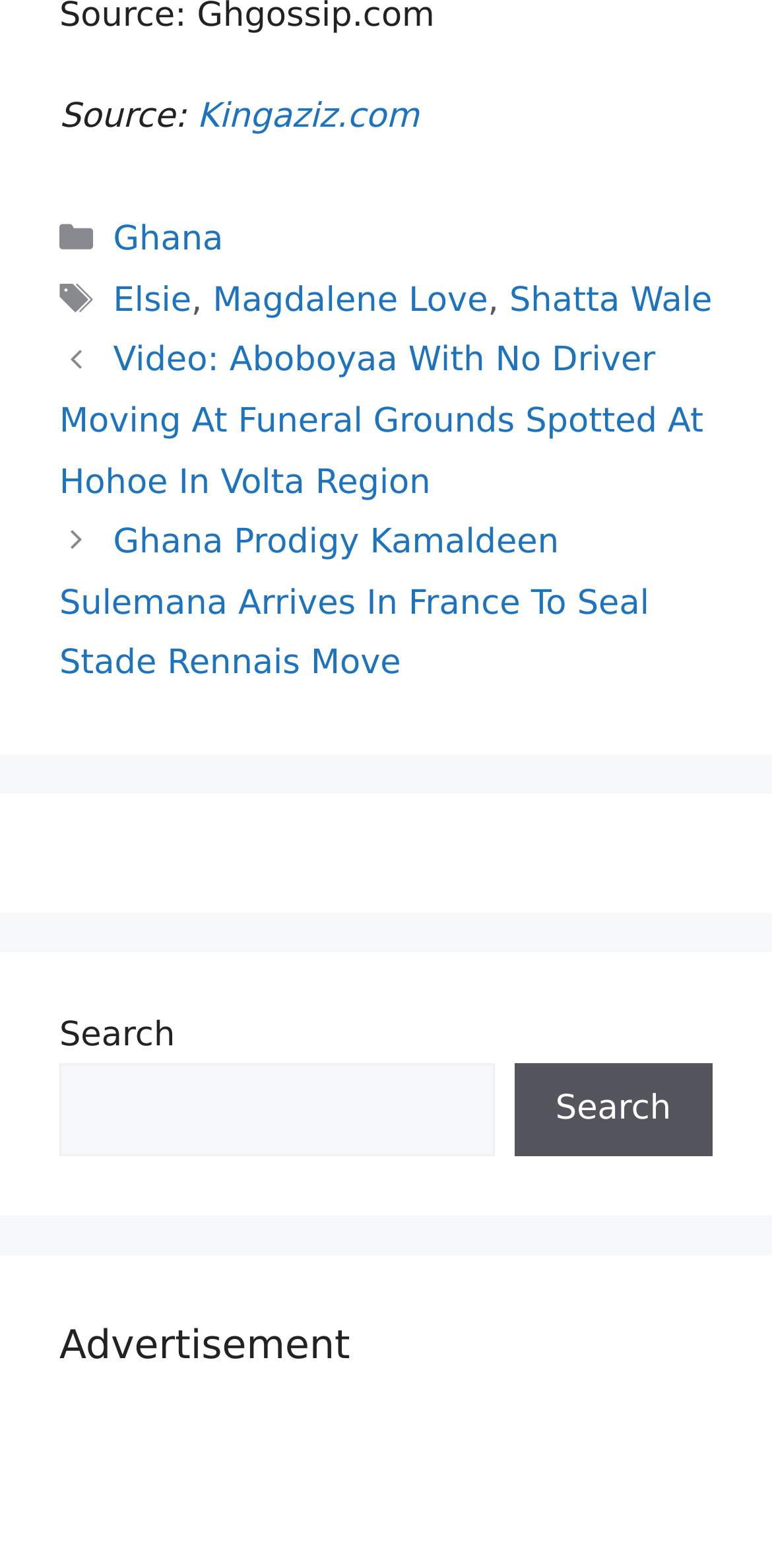What is the purpose of the search section?
Can you offer a detailed and complete answer to this question?

I analyzed the search section and found a search box and a search button, which suggests that the purpose of this section is to allow users to search the website.